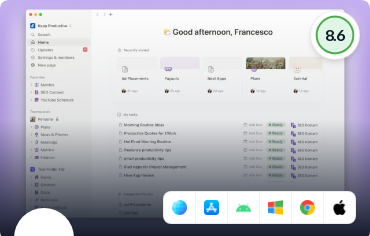How many platforms is the application available on?
Use the screenshot to answer the question with a single word or phrase.

4